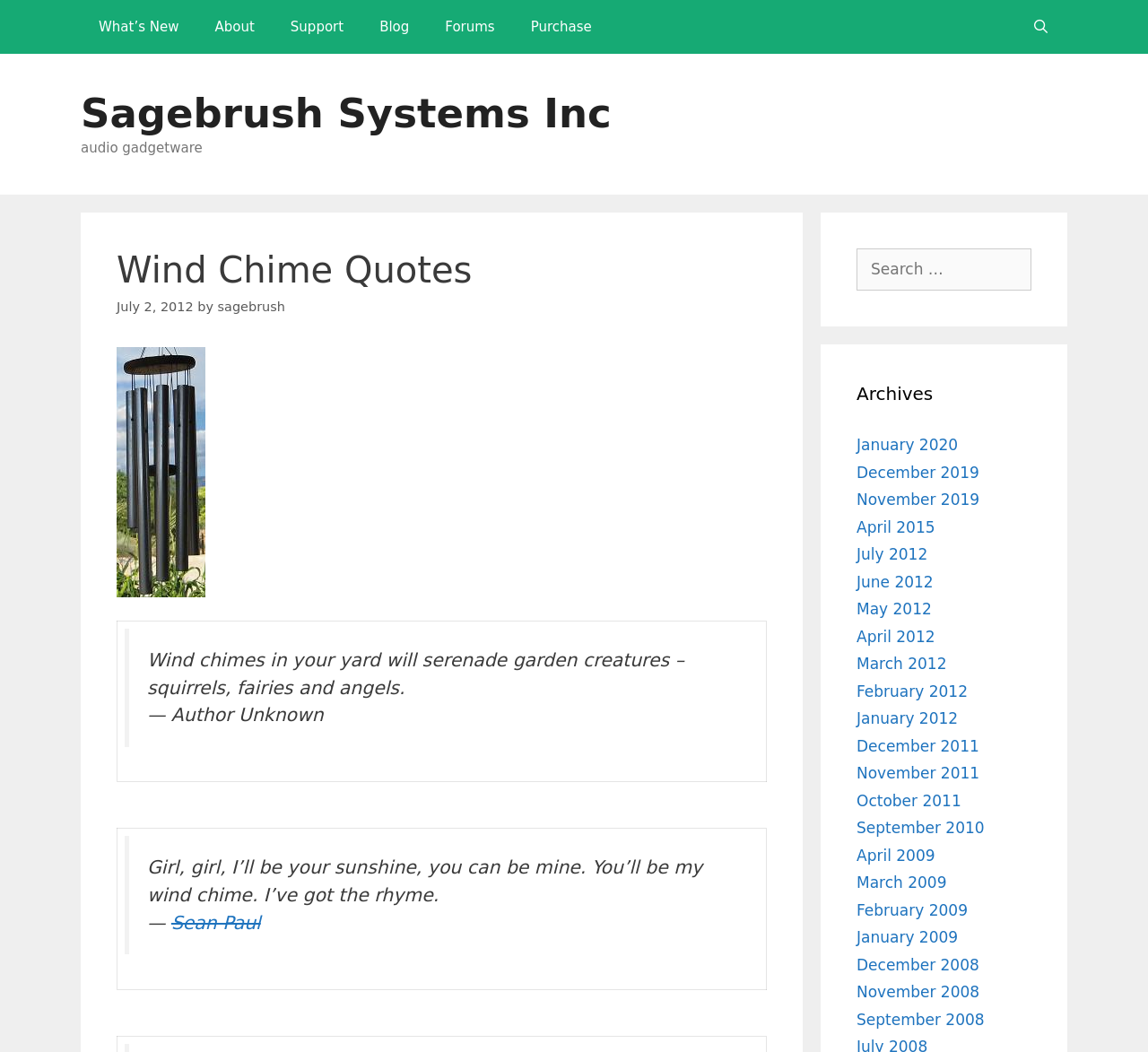Can you find the bounding box coordinates for the element to click on to achieve the instruction: "Visit the 'About' page"?

[0.171, 0.0, 0.237, 0.051]